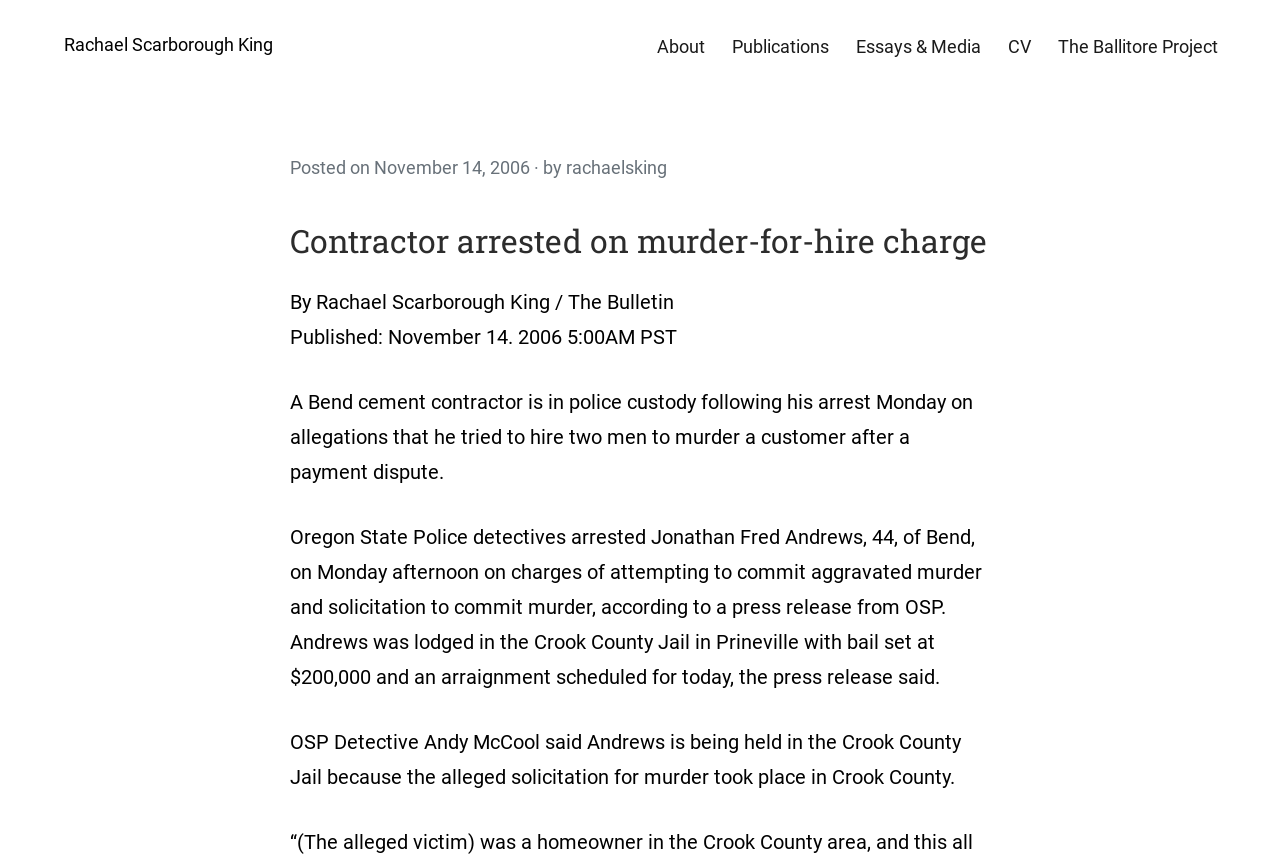Provide a single word or phrase to answer the given question: 
What is the name of the author of the article?

Rachael Scarborough King